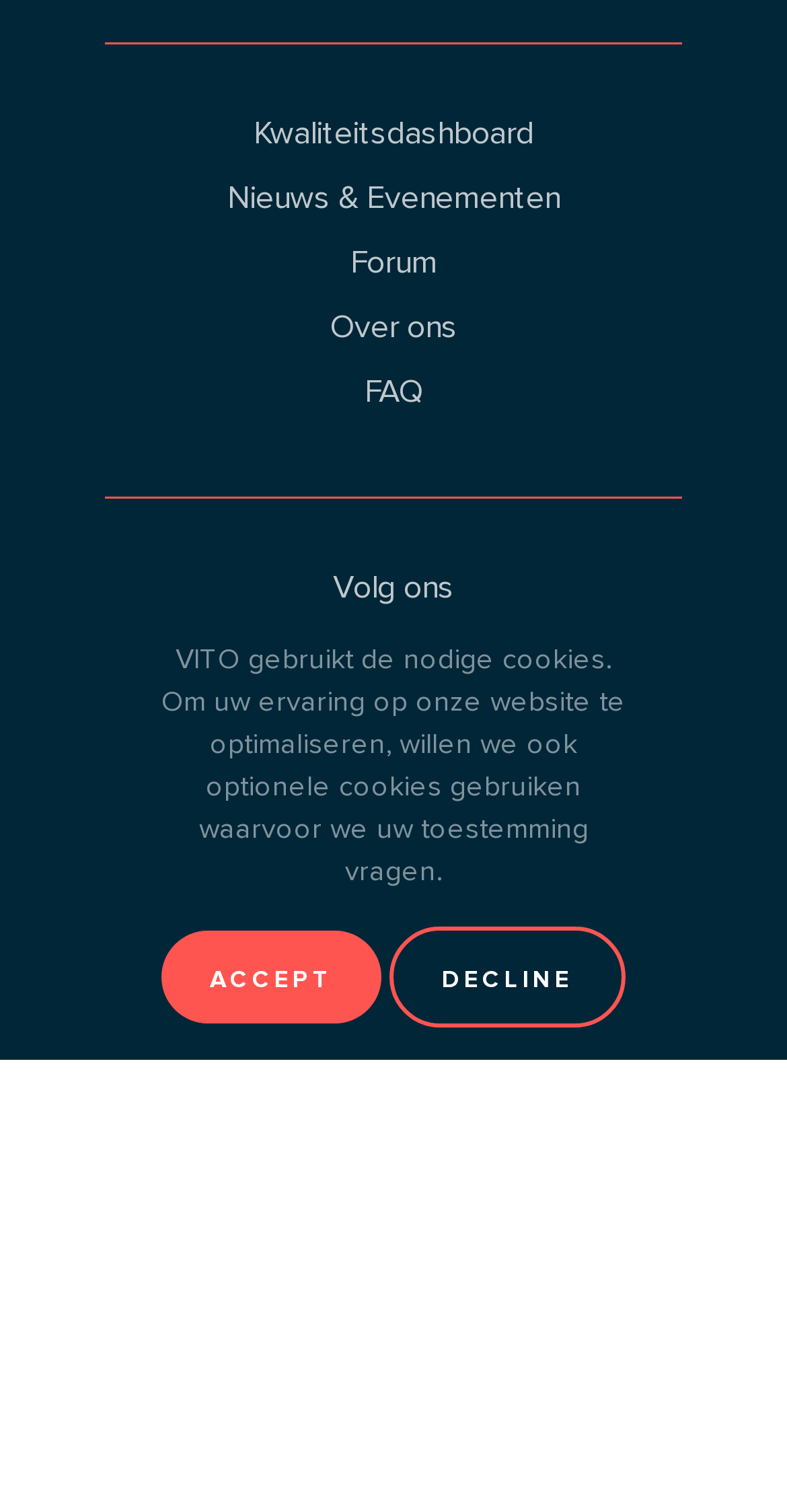Find the bounding box coordinates of the element to click in order to complete this instruction: "Click on Kwaliteitsdashboard". The bounding box coordinates must be four float numbers between 0 and 1, denoted as [left, top, right, bottom].

[0.322, 0.077, 0.678, 0.099]